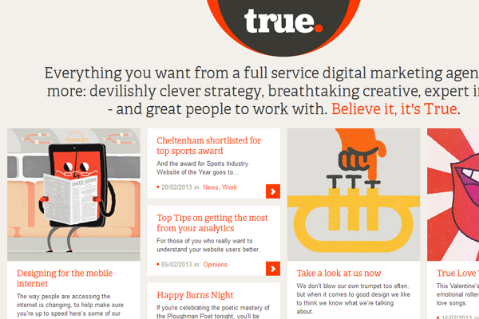Illustrate the image with a detailed caption.

The image features a vibrant layout of a digital marketing agency's website, titled "True." It showcases a modern, user-friendly interface characterized by playful illustrations and bold typography. Central to the design is an eye-catching header with the agency's name prominently displayed inside a circular red logo.

To the left, there’s a whimsical character holding a newspaper, symbolizing engagement with current events and information. The layout includes sections dedicated to recent news, analytic tips, and event highlights, all visually appealing with a mix of icons and colored boxes that enhance usability.

The content is organized well, making it easy for visitors to navigate through different topics, such as "Cheltenham shortlisted for top sports award," alongside various links for further engagement, denoted by meaningful call-to-action buttons. This design not only reflects the creative expertise of the agency but also establishes a welcoming and professional presence on the web.